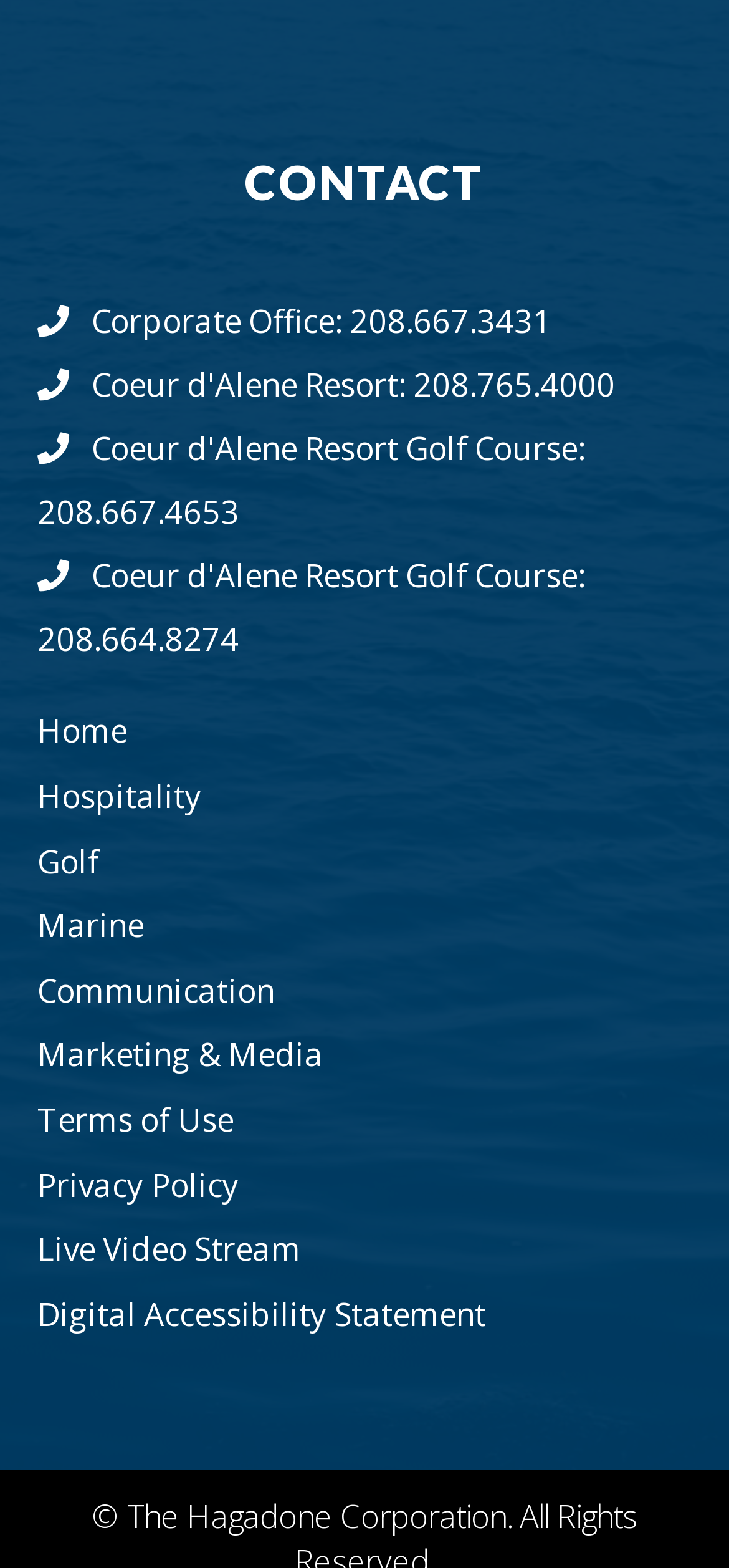Could you provide the bounding box coordinates for the portion of the screen to click to complete this instruction: "Share on LinkedIn"?

None